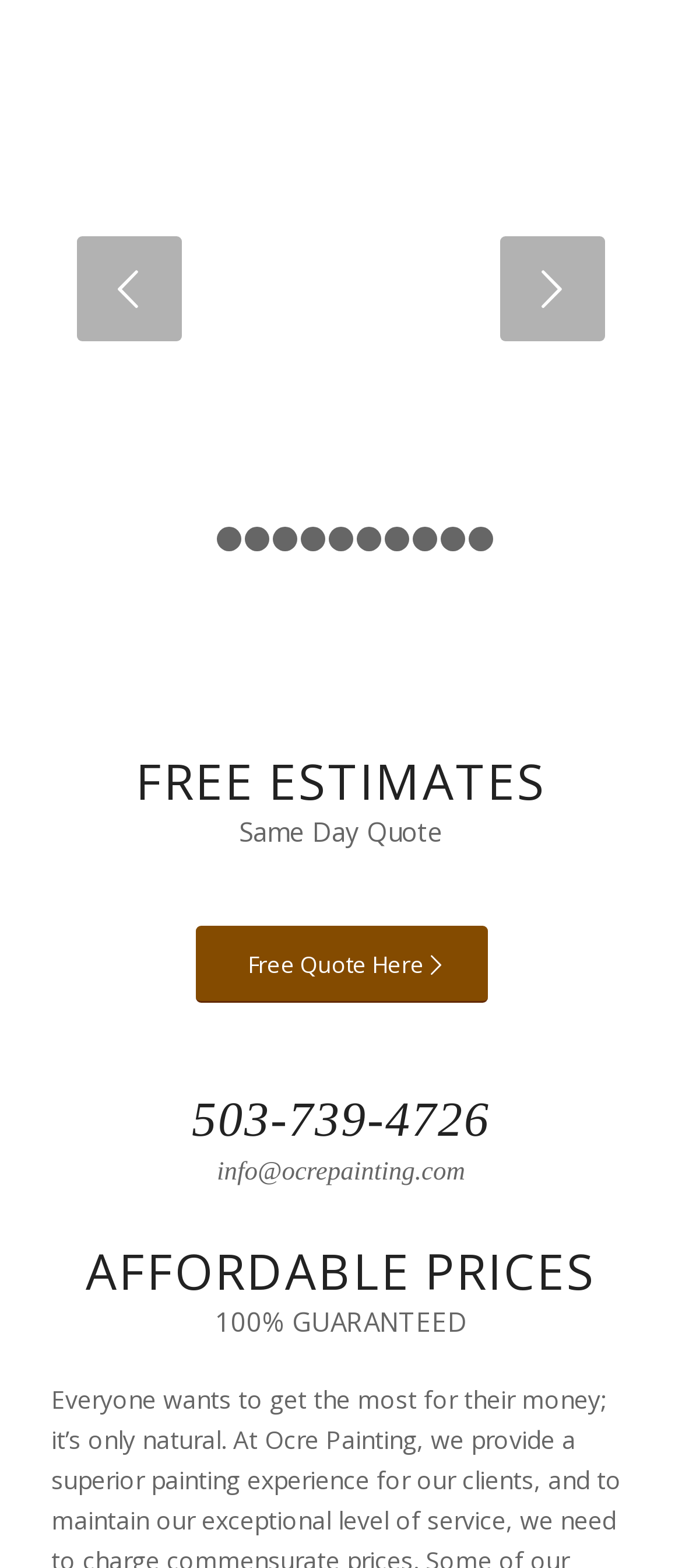Find the bounding box coordinates of the clickable area that will achieve the following instruction: "Email info@ocrepainting.com".

[0.318, 0.739, 0.682, 0.757]